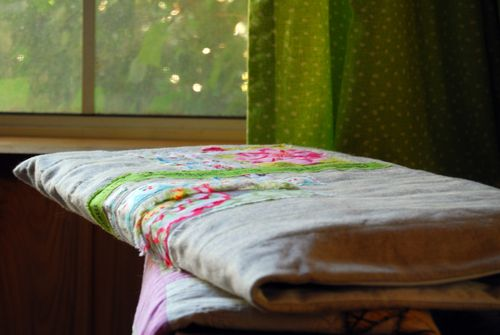What is the source of light in the scene?
Examine the webpage screenshot and provide an in-depth answer to the question.

The caption states that a large window allows natural light to filter in, casting a warm glow and illuminating the textures of the fabric, which suggests that the source of light in the scene is natural light.